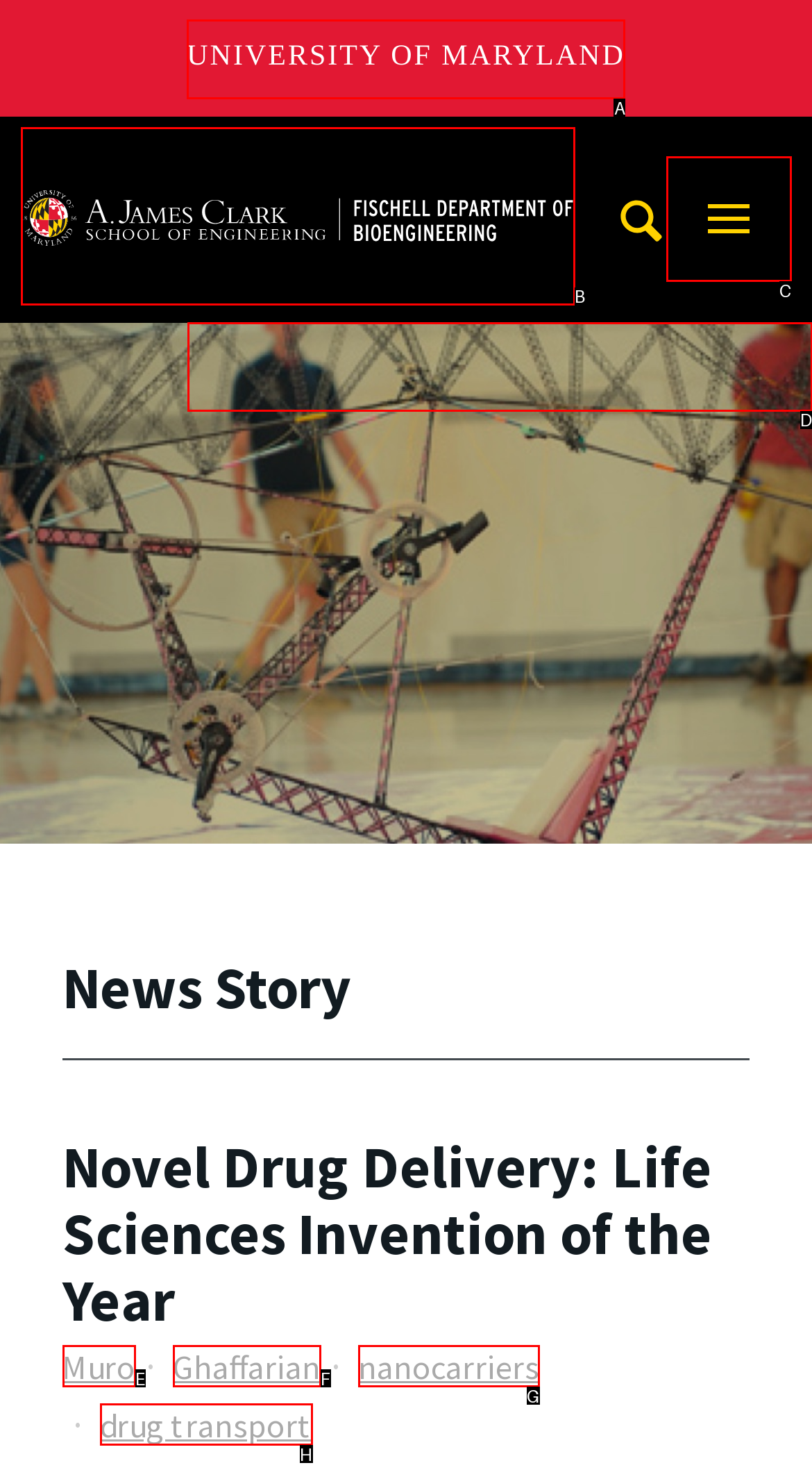Specify the letter of the UI element that should be clicked to achieve the following: Search this site for something
Provide the corresponding letter from the choices given.

D